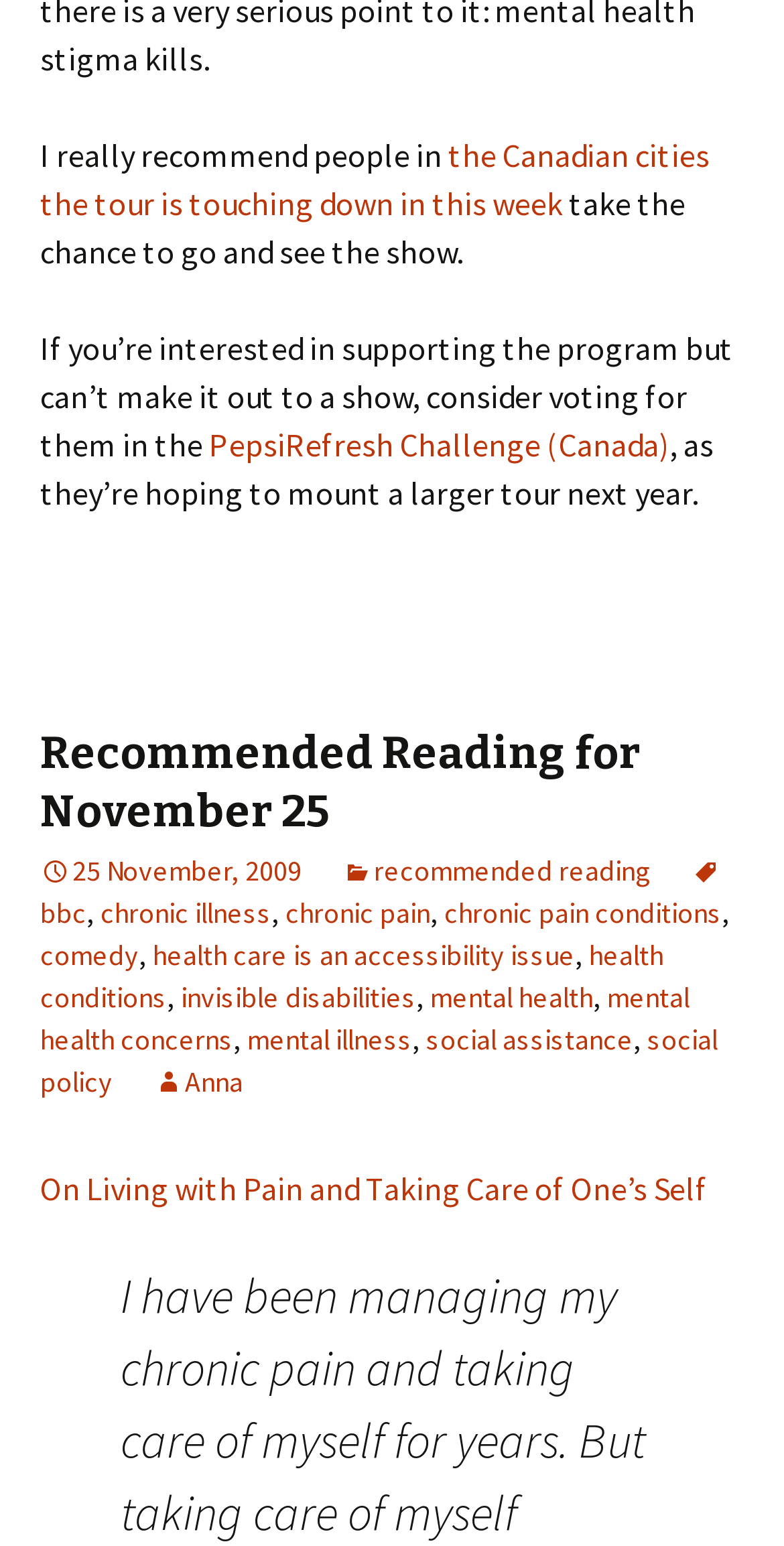Analyze the image and give a detailed response to the question:
What is the recommended activity?

Based on the text 'I really recommend people in the Canadian cities the tour is touching down in this week take the chance to go and see the show.', it can be inferred that the recommended activity is to see the show.